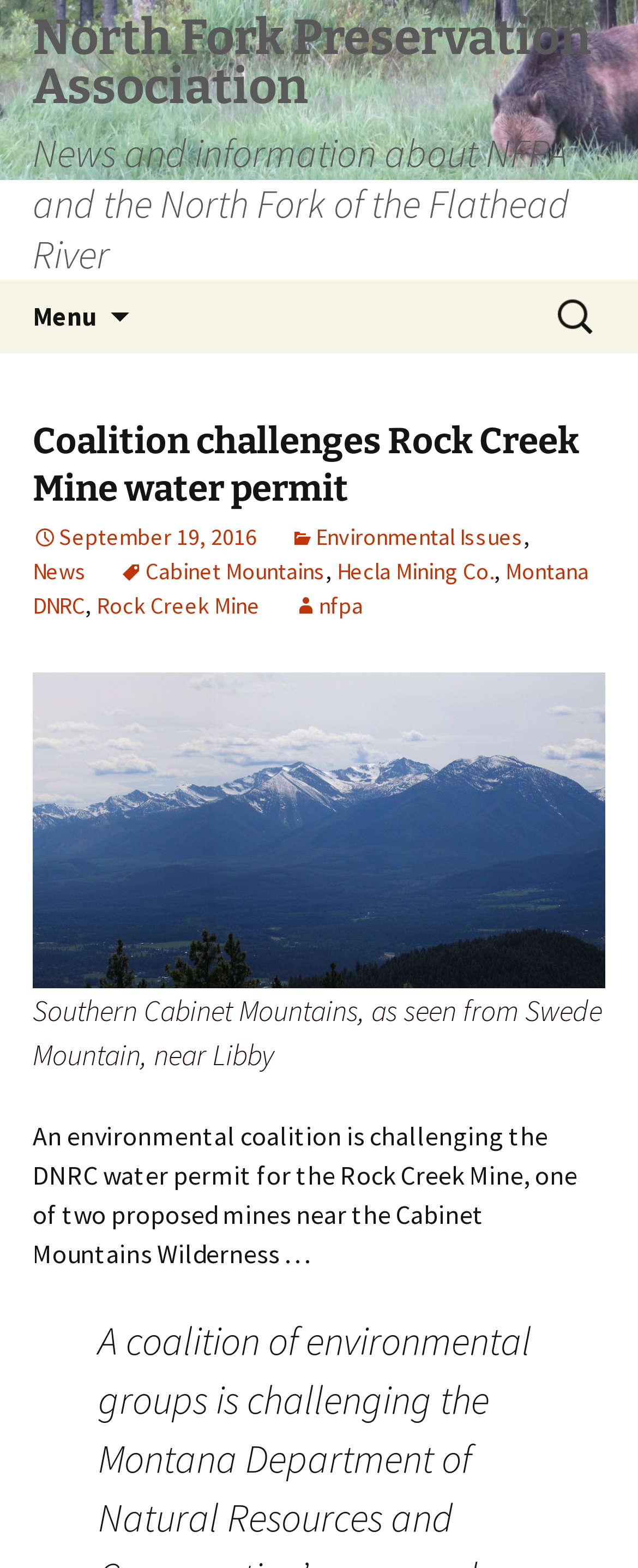Please identify the bounding box coordinates for the region that you need to click to follow this instruction: "Search for something".

[0.862, 0.179, 0.949, 0.224]